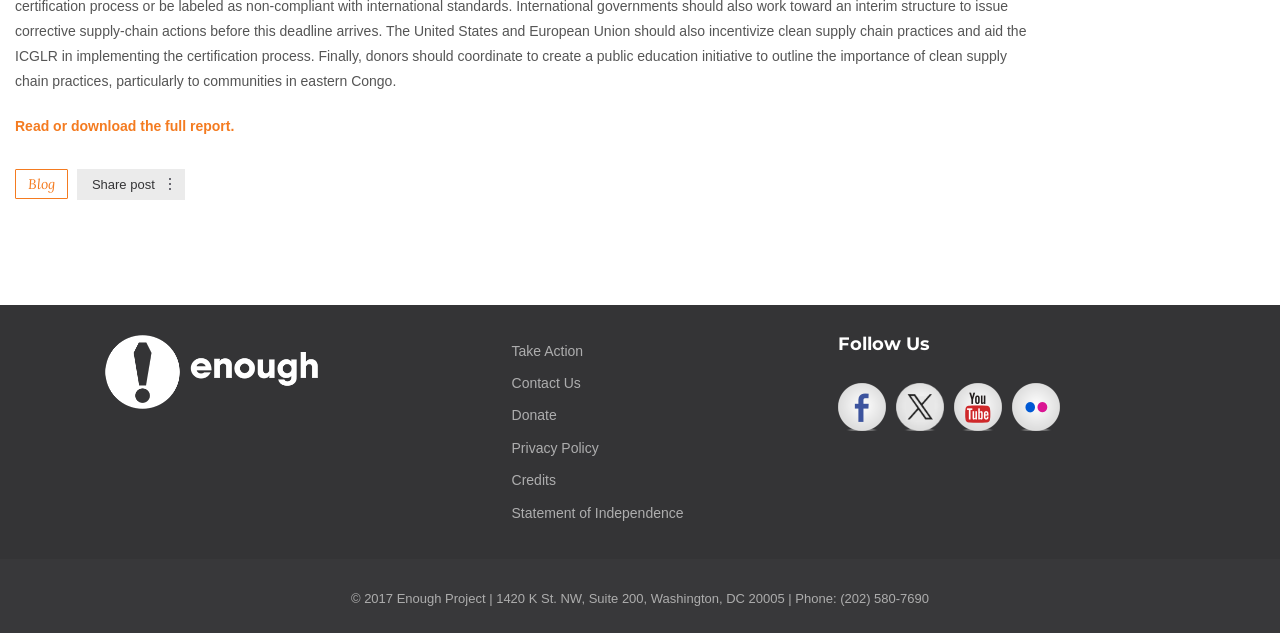Using the webpage screenshot, find the UI element described by BDO Mango Tree Audit Completed. Provide the bounding box coordinates in the format (top-left x, top-left y, bottom-right x, bottom-right y), ensuring all values are floating point numbers between 0 and 1.

None